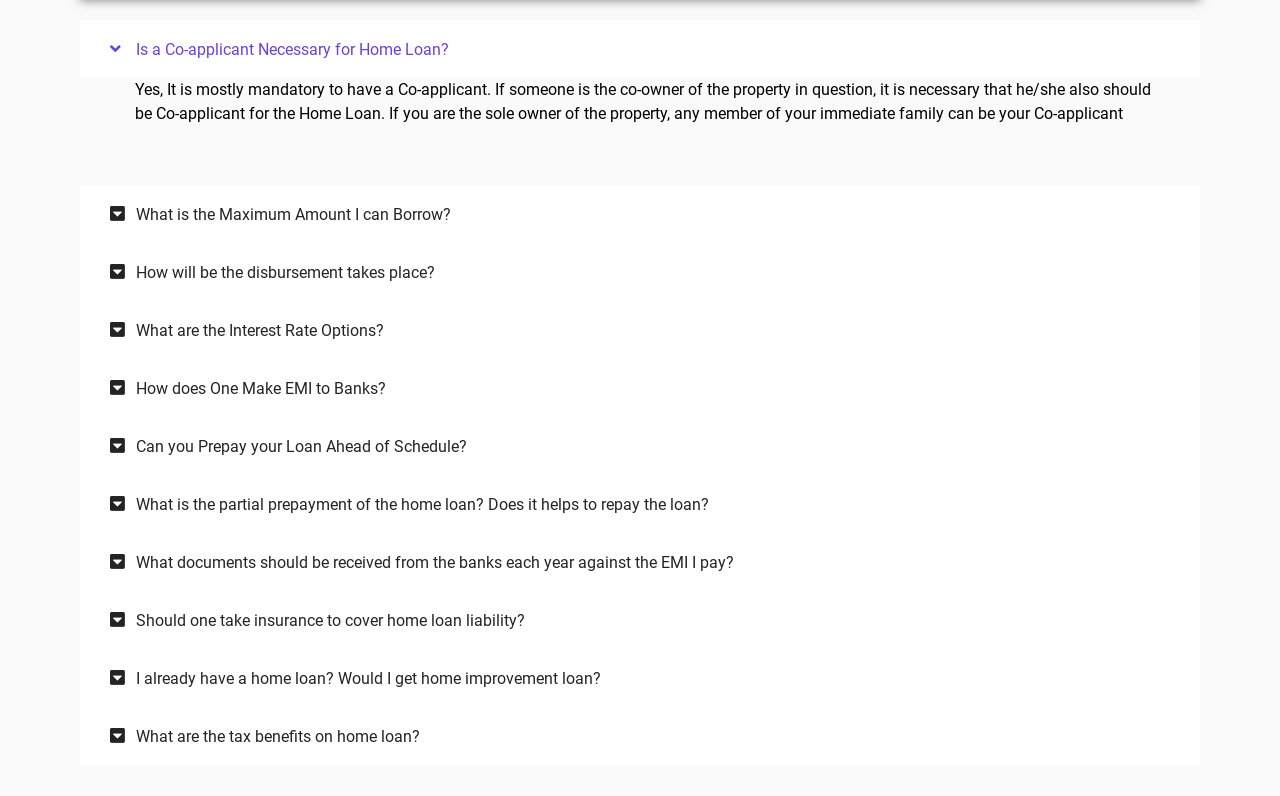What is the topic of the first button?
Answer the question with a thorough and detailed explanation.

The first button on the webpage has the text 'Is a Co-applicant Necessary for Home Loan?' which indicates that the topic of the first button is the necessity of a co-applicant for a home loan.